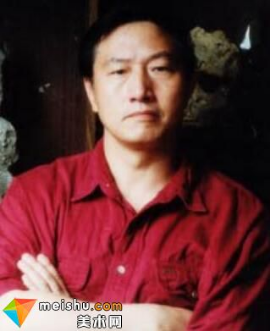Respond to the question below with a single word or phrase: How many institutions is Wang Zhongcai a member of?

At least 3